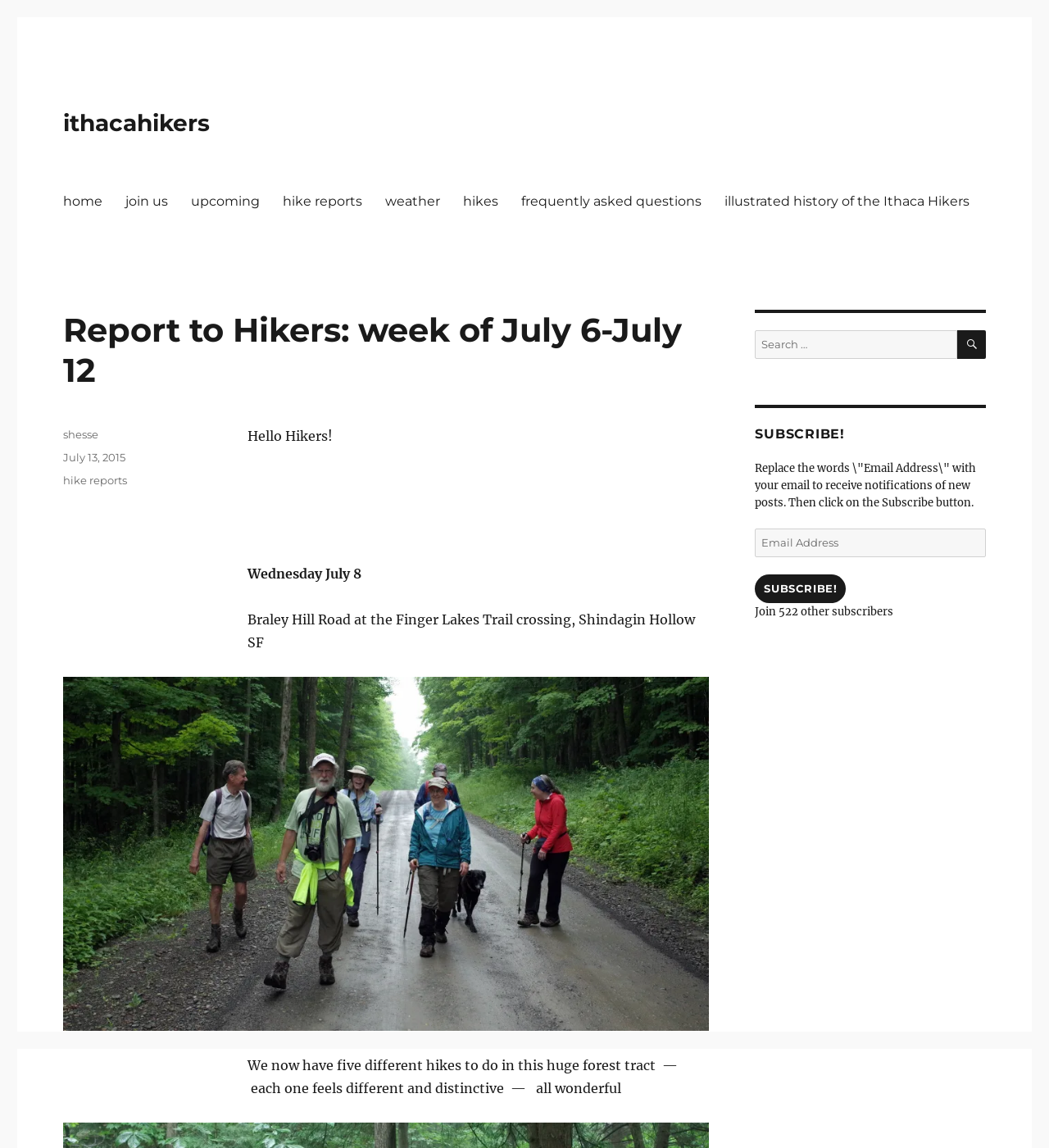Determine the bounding box coordinates of the clickable element necessary to fulfill the instruction: "Click on the 'hike reports' link". Provide the coordinates as four float numbers within the 0 to 1 range, i.e., [left, top, right, bottom].

[0.259, 0.16, 0.356, 0.19]